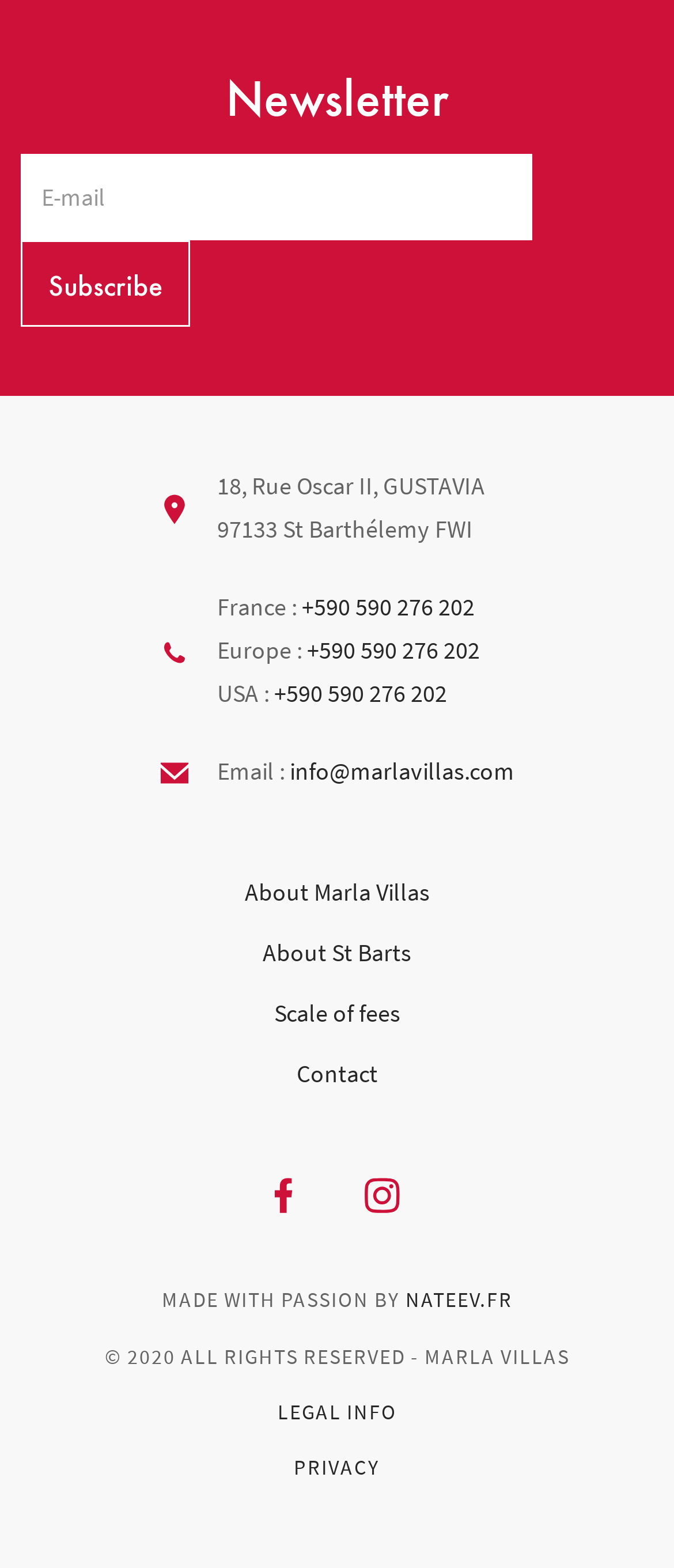What is the address of Marla Villas?
Look at the webpage screenshot and answer the question with a detailed explanation.

I found the address by looking at the LayoutTable element, which contains a LayoutTableRow with two LayoutTableCell elements. The second cell contains the address.